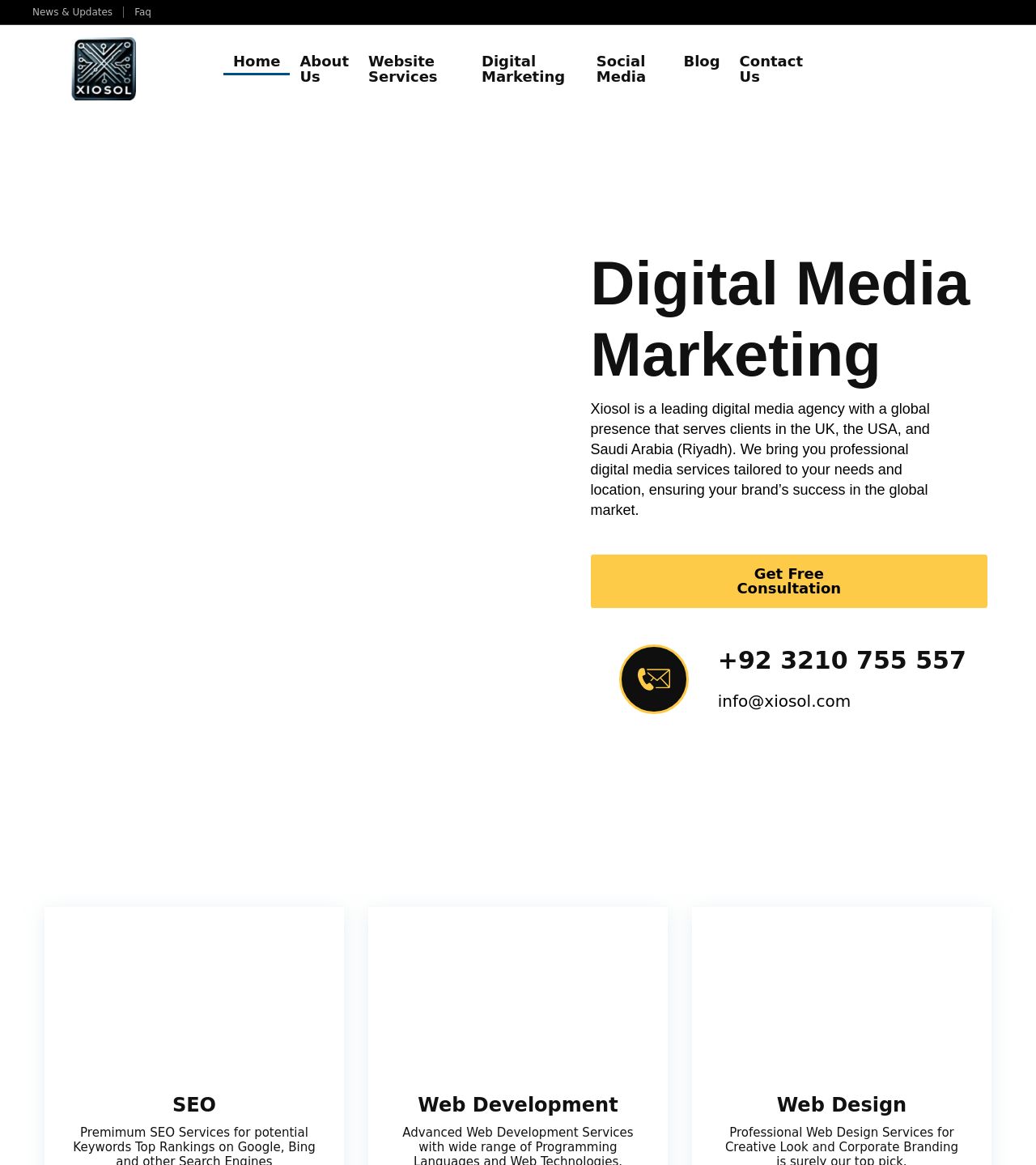Specify the bounding box coordinates of the region I need to click to perform the following instruction: "Call +92 3210 755 557". The coordinates must be four float numbers in the range of 0 to 1, i.e., [left, top, right, bottom].

[0.693, 0.555, 0.933, 0.579]